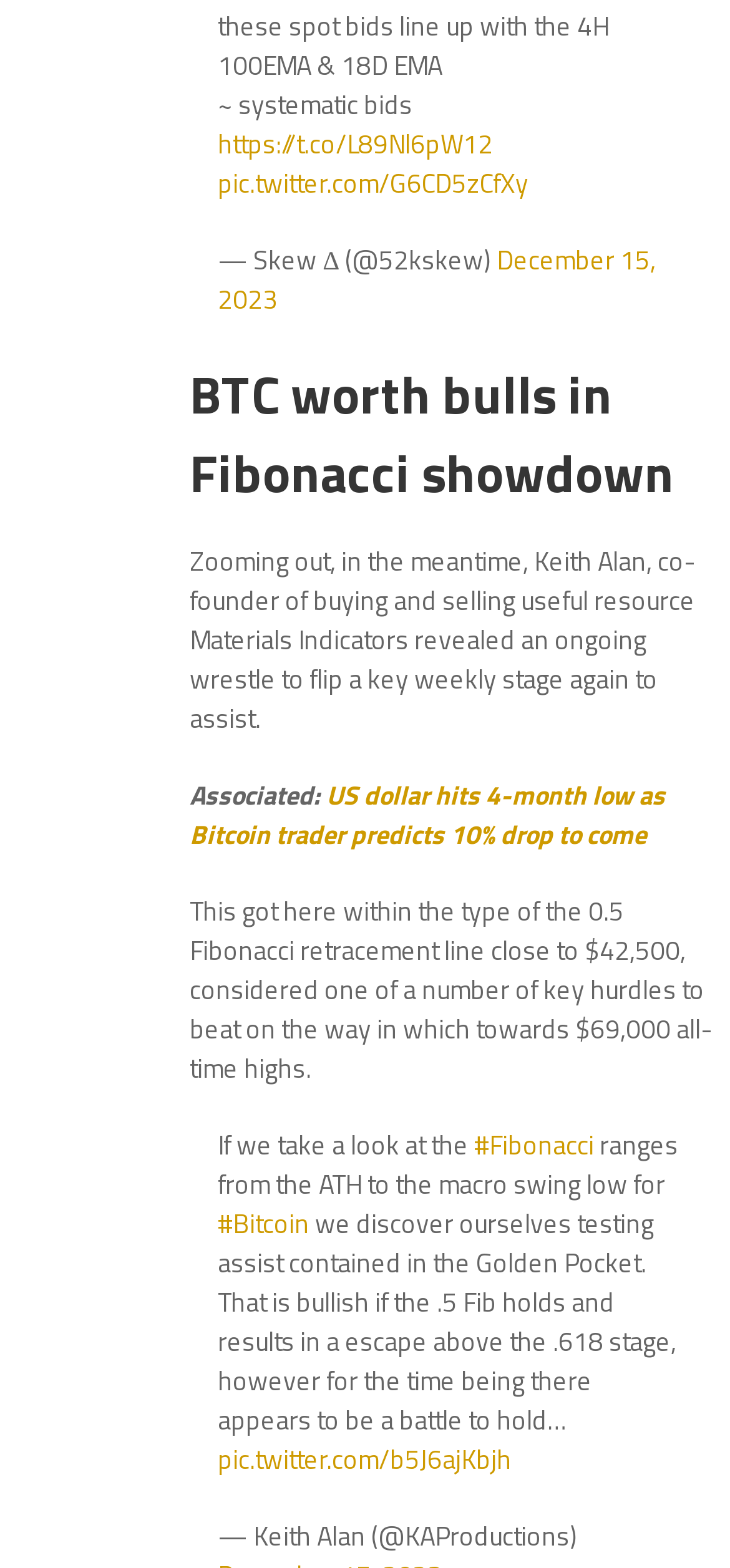Extract the bounding box coordinates for the UI element described by the text: "Main menu". The coordinates should be in the form of [left, top, right, bottom] with values between 0 and 1.

None